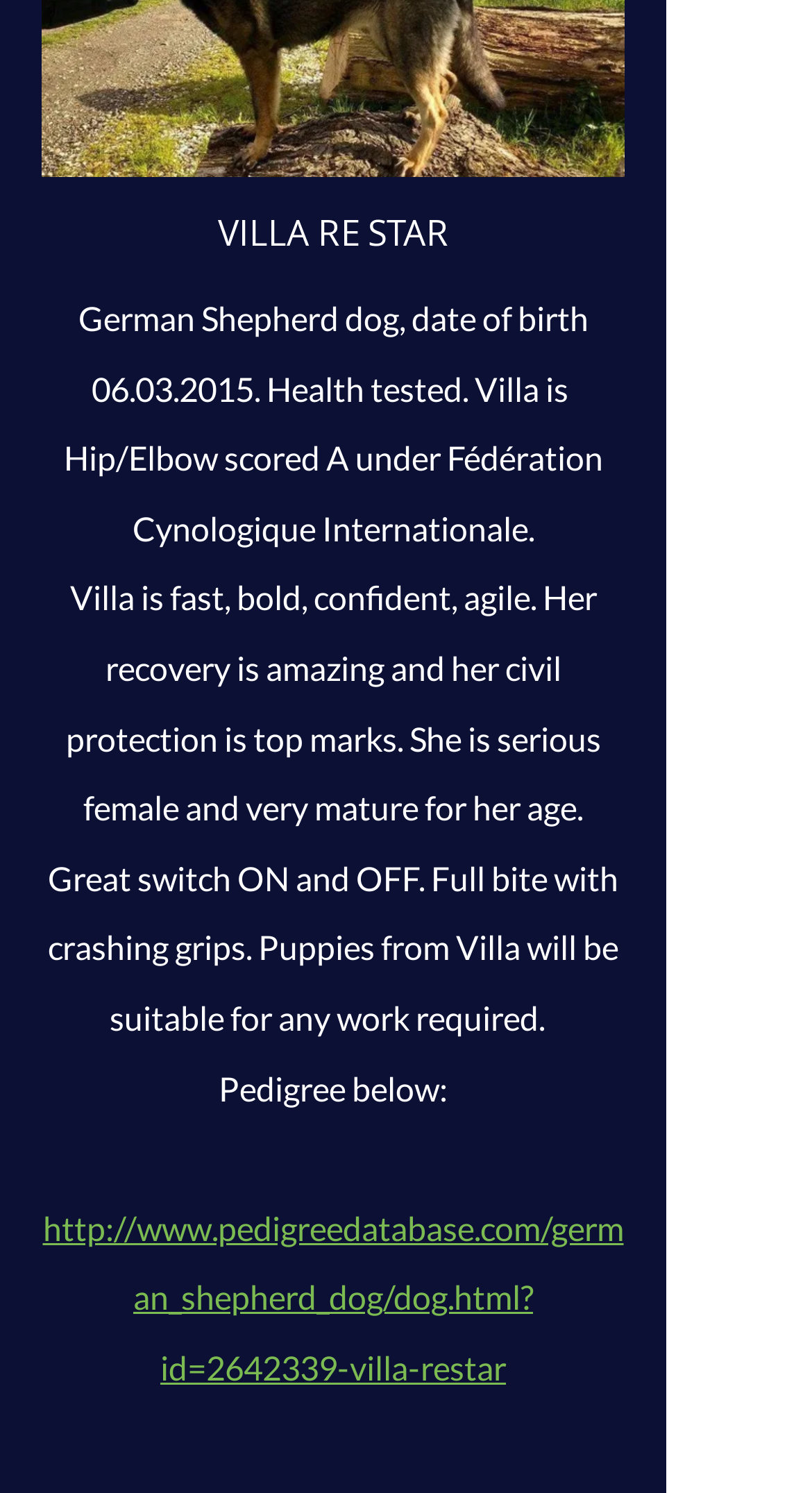Using the information in the image, could you please answer the following question in detail:
What is the health status of the dog?

The health status of the dog can be determined by reading the text 'Health tested. Villa is Hip/Elbow scored A under Fédération Cynologique Internationale.' which is a StaticText element with ID 451.